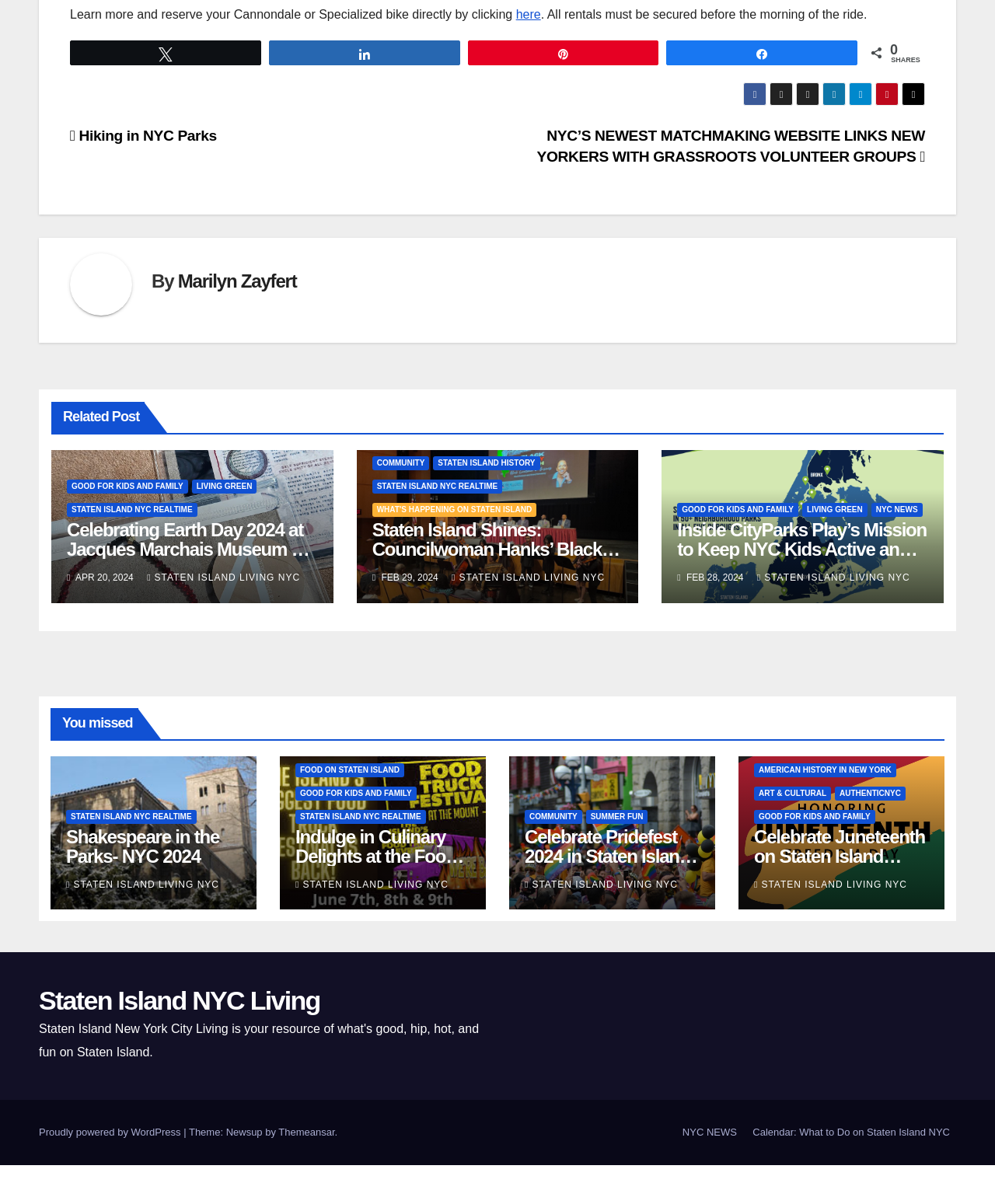What is the author of the post 'Staten Island Shines: Councilwoman Hanks’ Black Excellence in Business Event Lights up Black History Month'? Using the information from the screenshot, answer with a single word or phrase.

Marilyn Zayfert